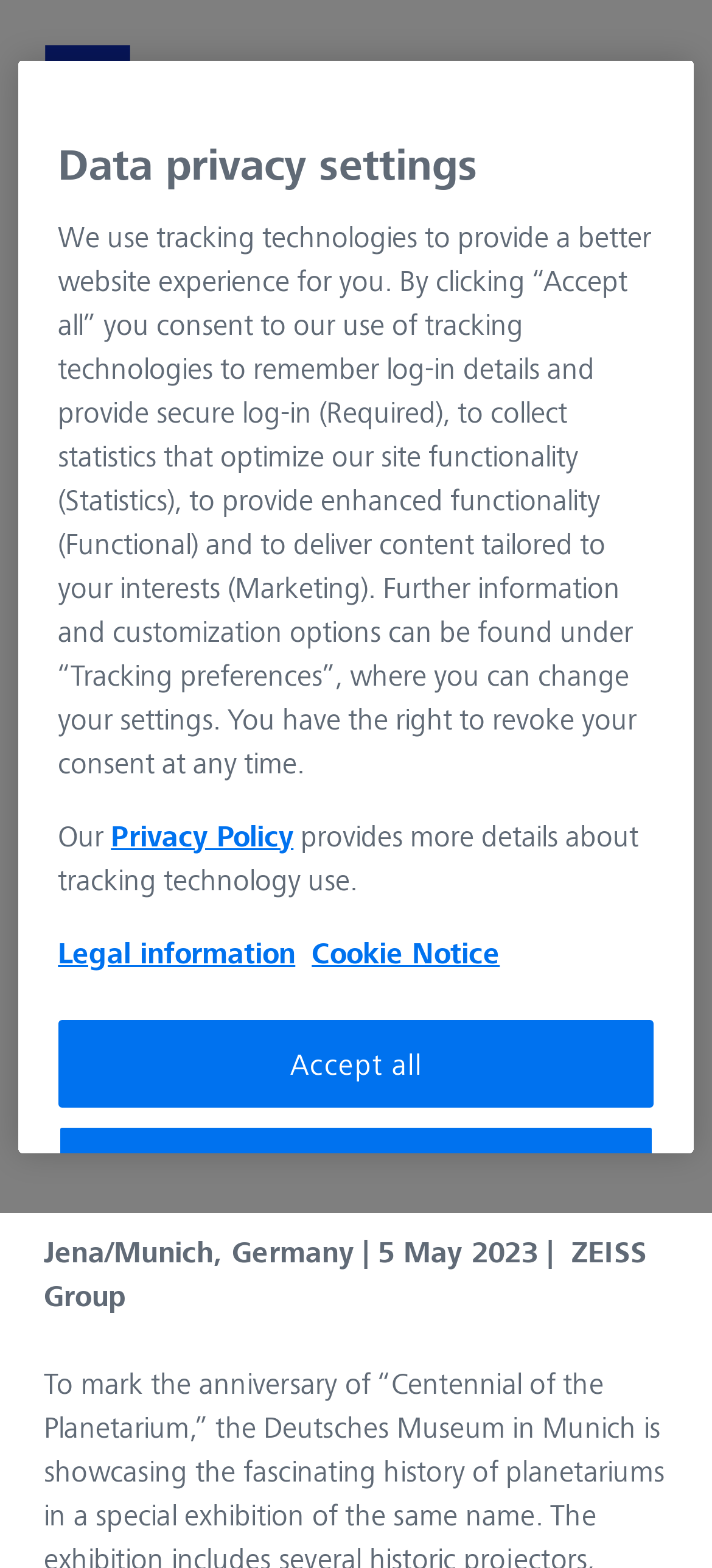How many social media platforms can you share this website on?
Please answer the question with a detailed response using the information from the screenshot.

In the section with the heading 'ZEISS celebrates “Centennial of the Planetarium” anniversary', there are four social media platforms that you can share this website on: LinkedIn, X, Facebook, and email.